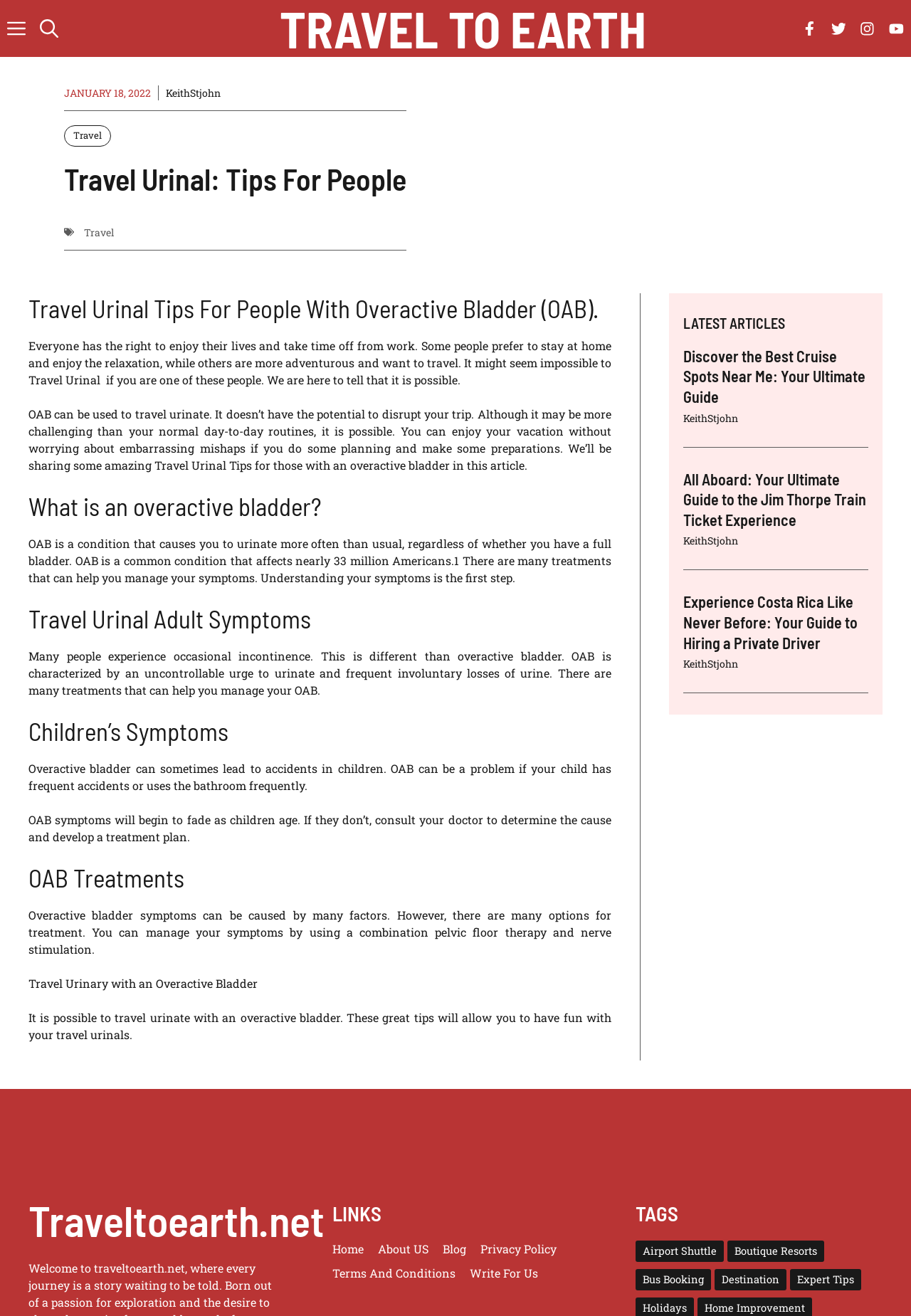What is the topic of the article?
Answer the question with a detailed explanation, including all necessary information.

I determined the topic of the article by reading the heading elements, specifically the one that says 'Travel Urinal Tips For People With Overactive Bladder (OAB).'.